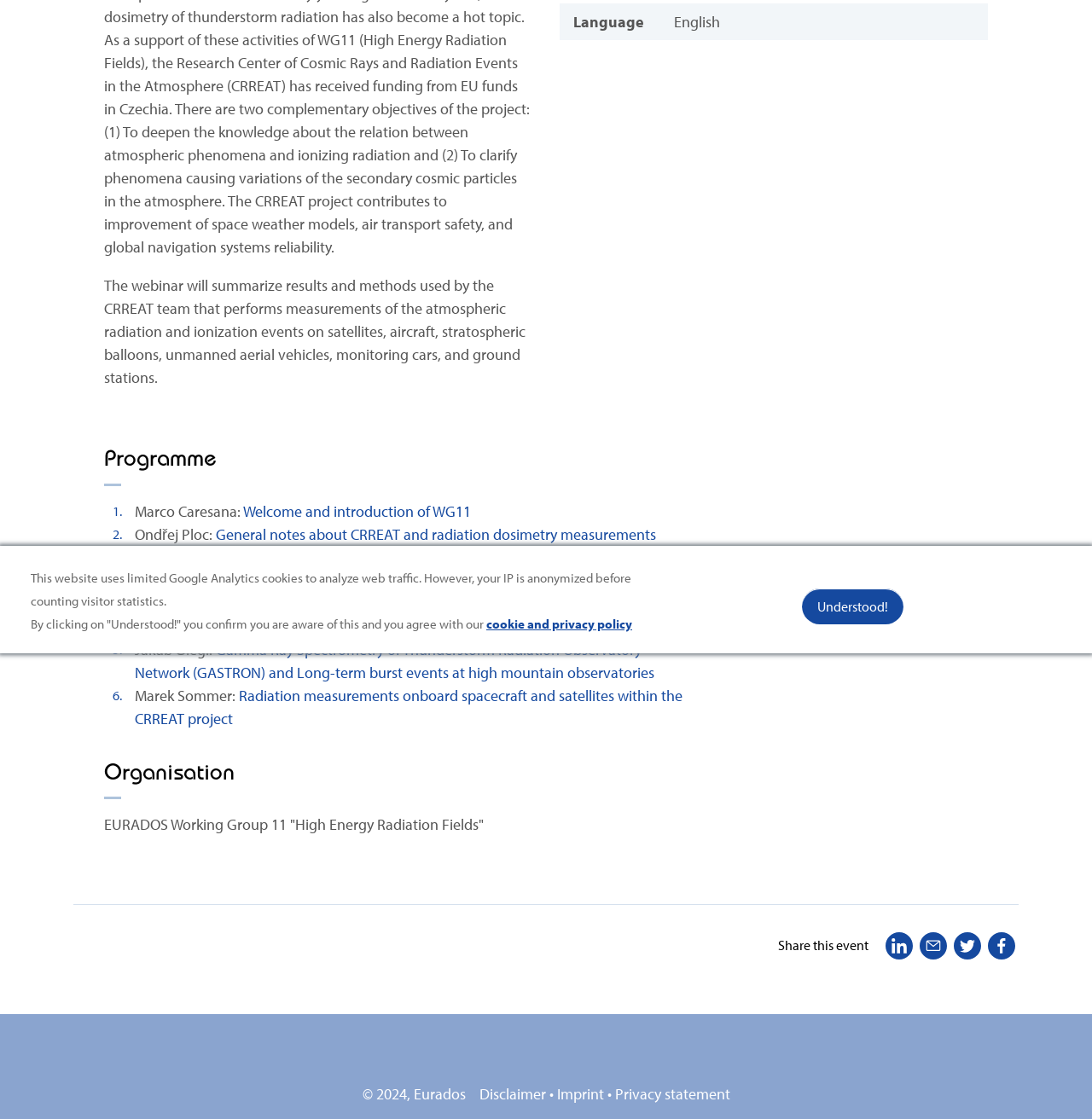Identify the bounding box coordinates for the UI element mentioned here: "Imprint". Provide the coordinates as four float values between 0 and 1, i.e., [left, top, right, bottom].

[0.51, 0.969, 0.553, 0.986]